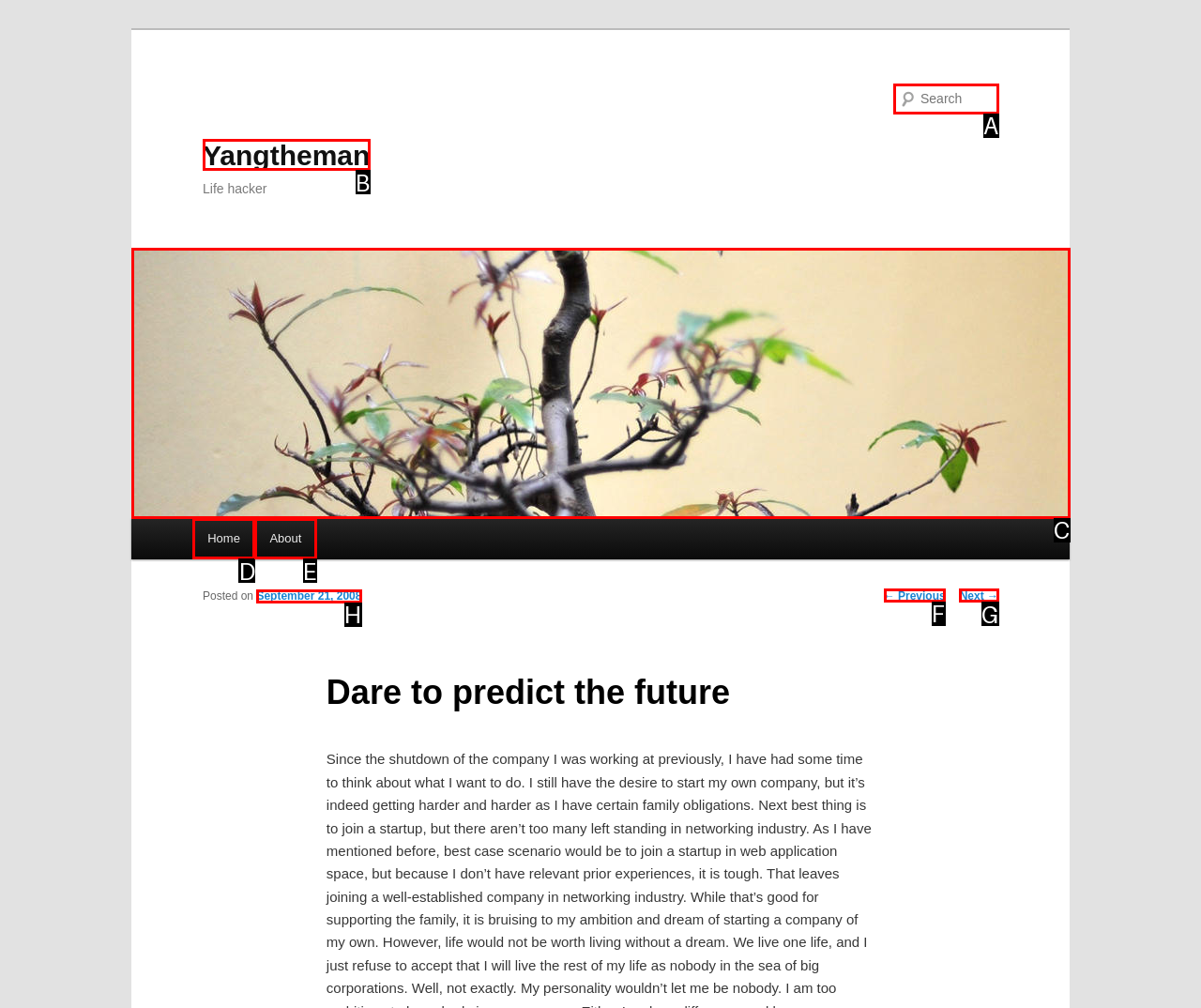Identify the letter of the UI element you need to select to accomplish the task: view previous post.
Respond with the option's letter from the given choices directly.

F